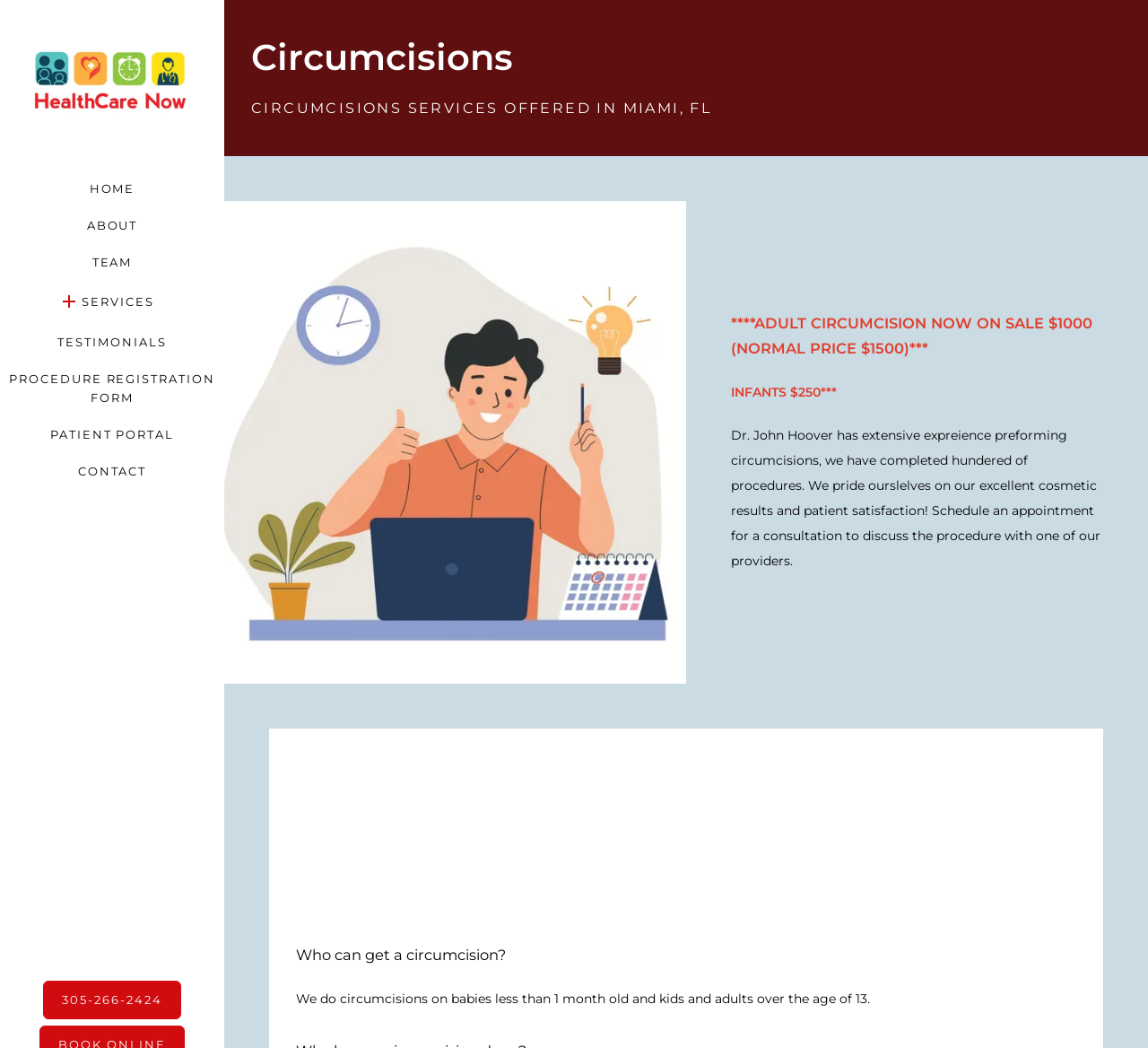Find the bounding box coordinates for the element that must be clicked to complete the instruction: "Call the phone number". The coordinates should be four float numbers between 0 and 1, indicated as [left, top, right, bottom].

[0.016, 0.934, 0.18, 0.977]